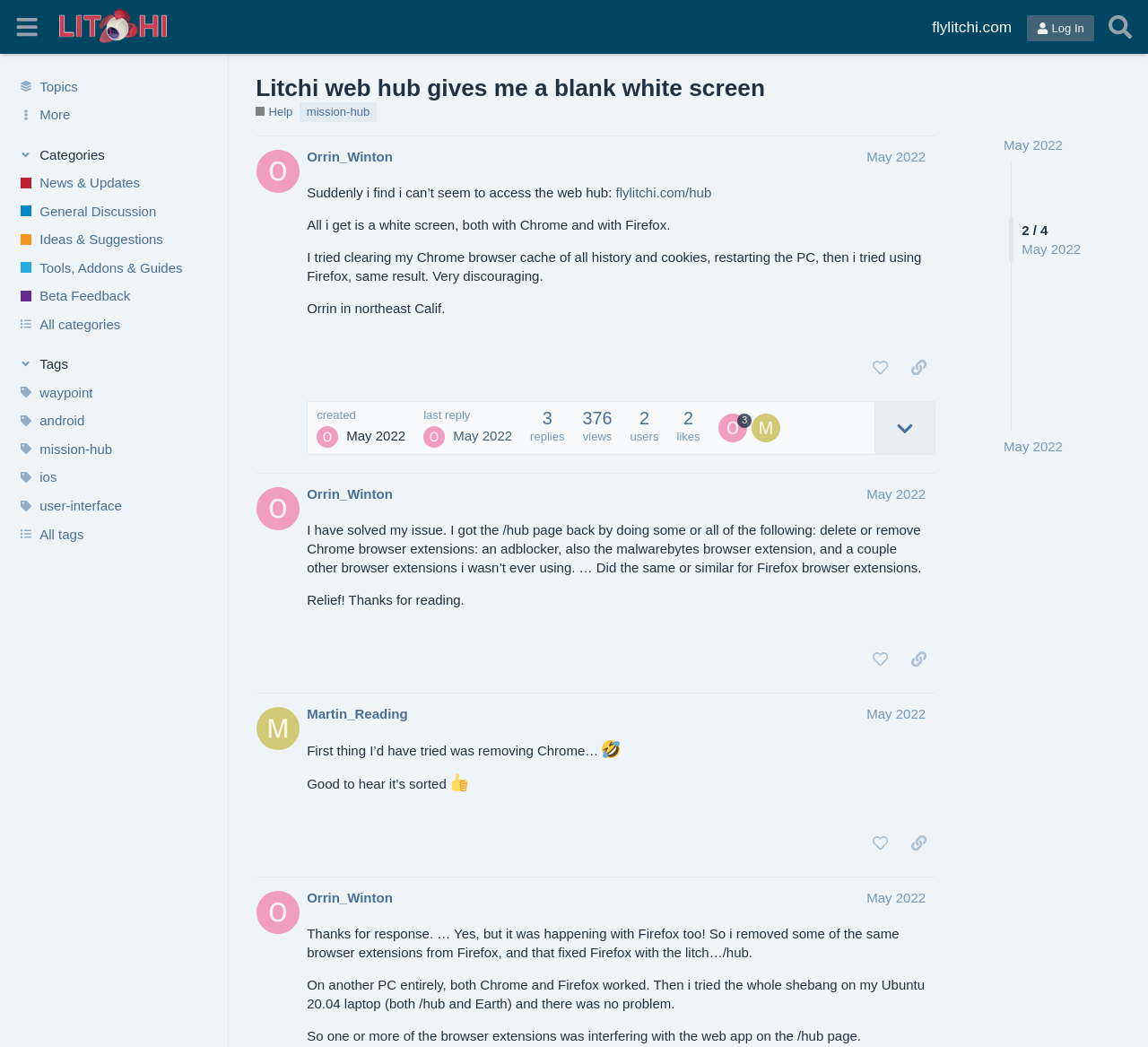Could you locate the bounding box coordinates for the section that should be clicked to accomplish this task: "Click the 'like this post' button".

[0.752, 0.337, 0.781, 0.366]